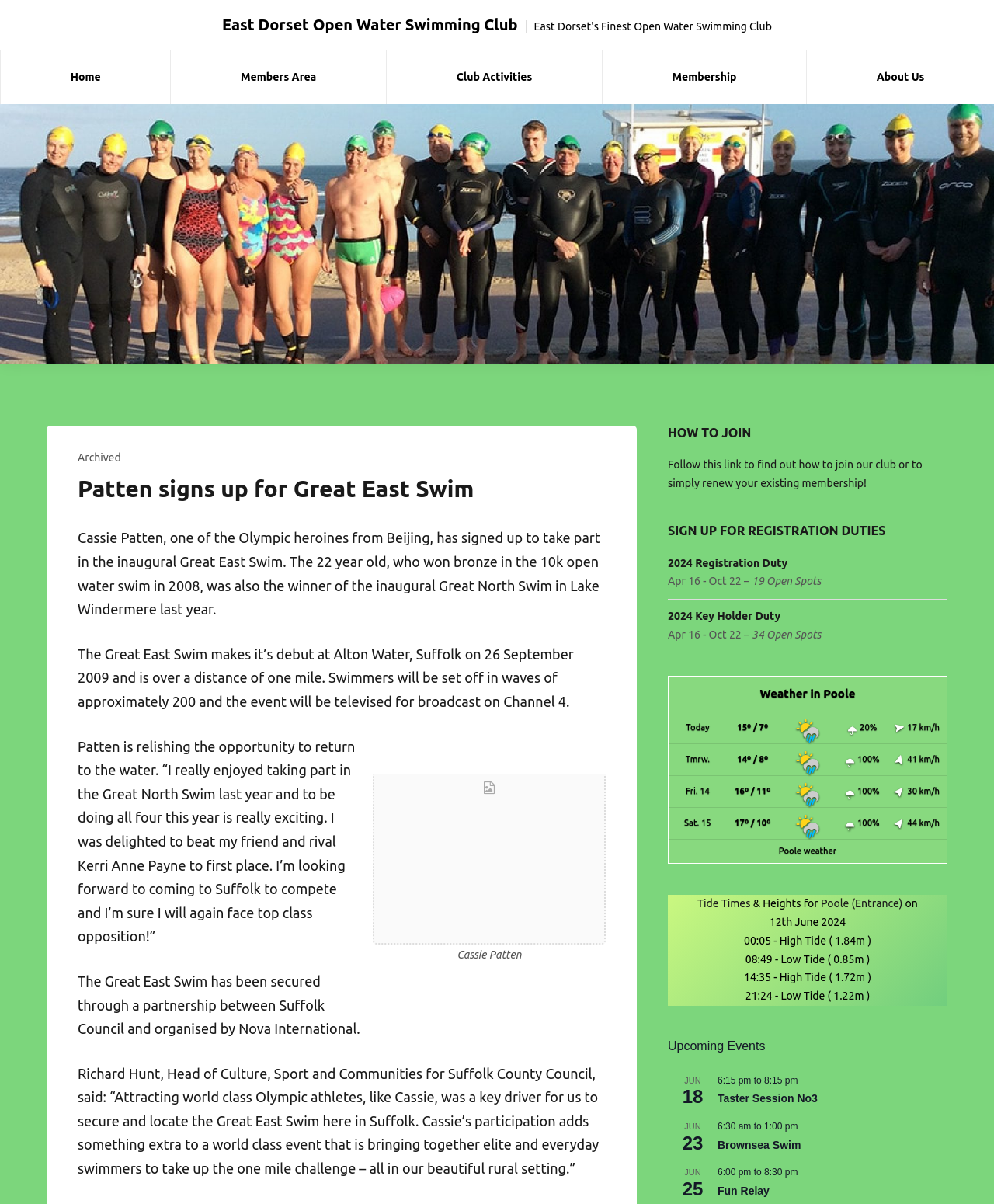Generate a comprehensive description of the webpage.

The webpage is about the East Dorset Open Water Swimming Club, with a focus on a news article about Cassie Patten, an Olympic heroine, signing up for the Great East Swim. 

At the top of the page, there is a navigation menu with links to different sections of the website, including "Home", "Members Area", "Club Hoodies", and more. Below the navigation menu, there is a large image that spans the entire width of the page.

The main content of the page is divided into two columns. The left column contains the news article about Cassie Patten, with a heading and several paragraphs of text. The article is accompanied by an image of Cassie Patten. 

The right column contains various links and information about the club, including a section on "HOW TO JOIN" and "SIGN UP FOR REGISTRATION DUTIES". There is also a section displaying the weather forecast for Poole, with current and future weather conditions.

At the bottom of the page, there are more links to different sections of the website, including "About Us", "Contact", and "Privacy Policy".